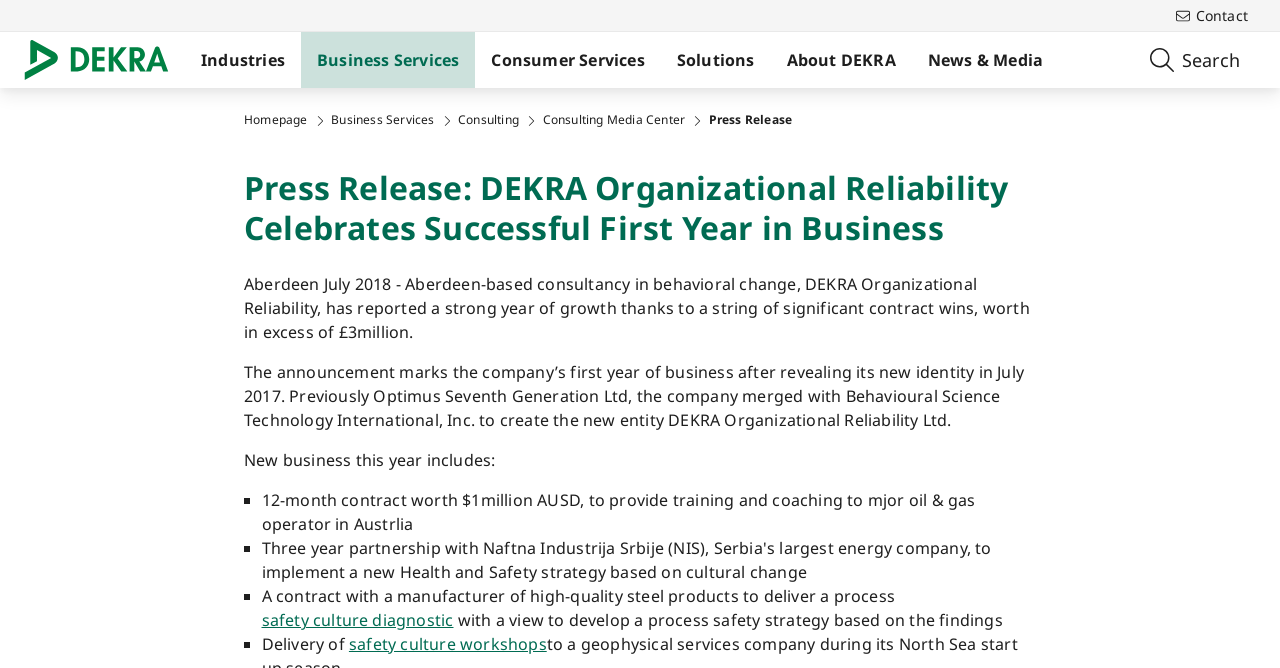Please locate the bounding box coordinates of the element that should be clicked to achieve the given instruction: "Click the Contact link".

[0.909, 0.0, 0.984, 0.046]